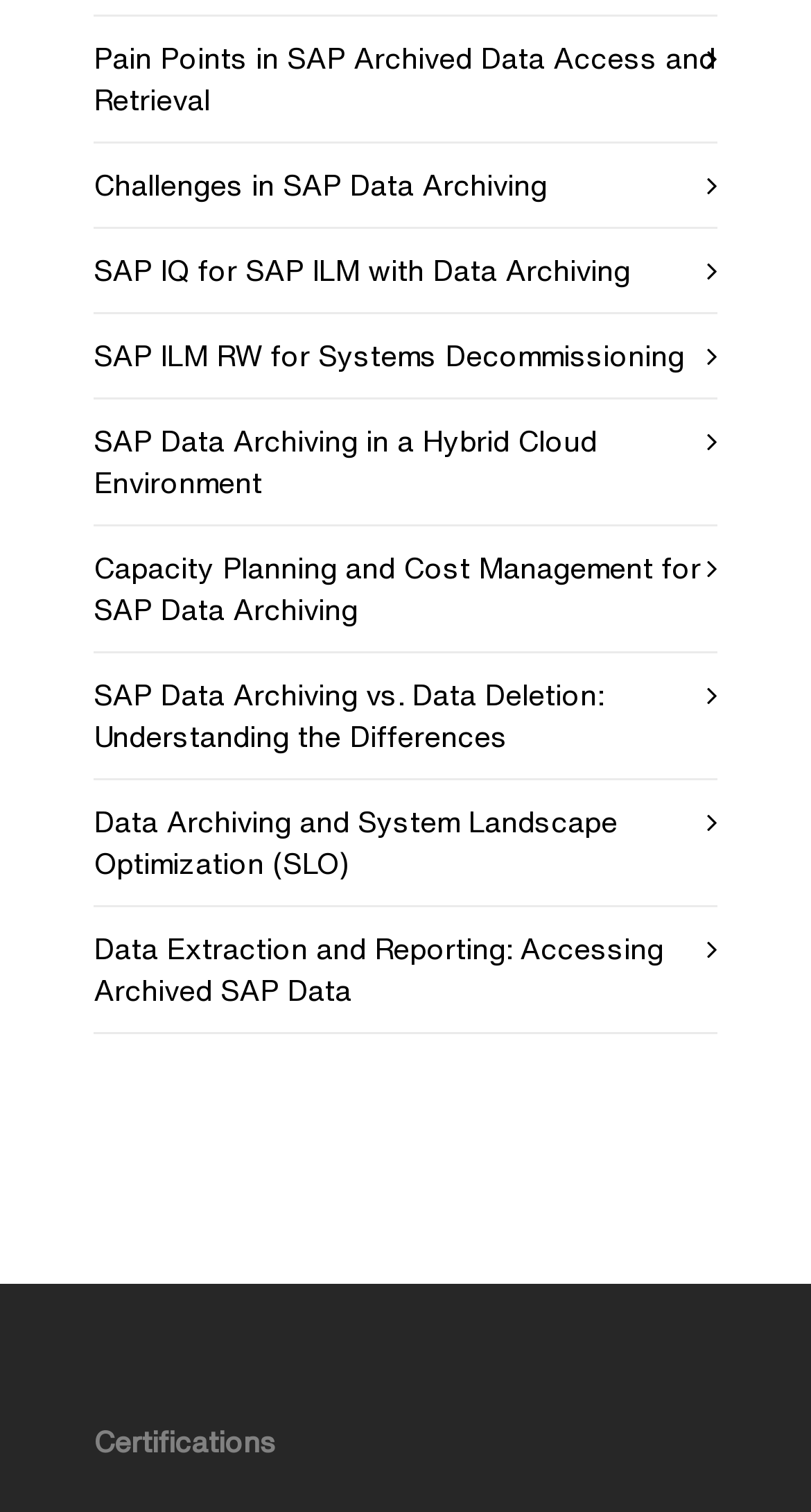Specify the bounding box coordinates of the element's area that should be clicked to execute the given instruction: "Read 'Challenges in SAP Data Archiving'". The coordinates should be four float numbers between 0 and 1, i.e., [left, top, right, bottom].

[0.115, 0.113, 0.7, 0.132]